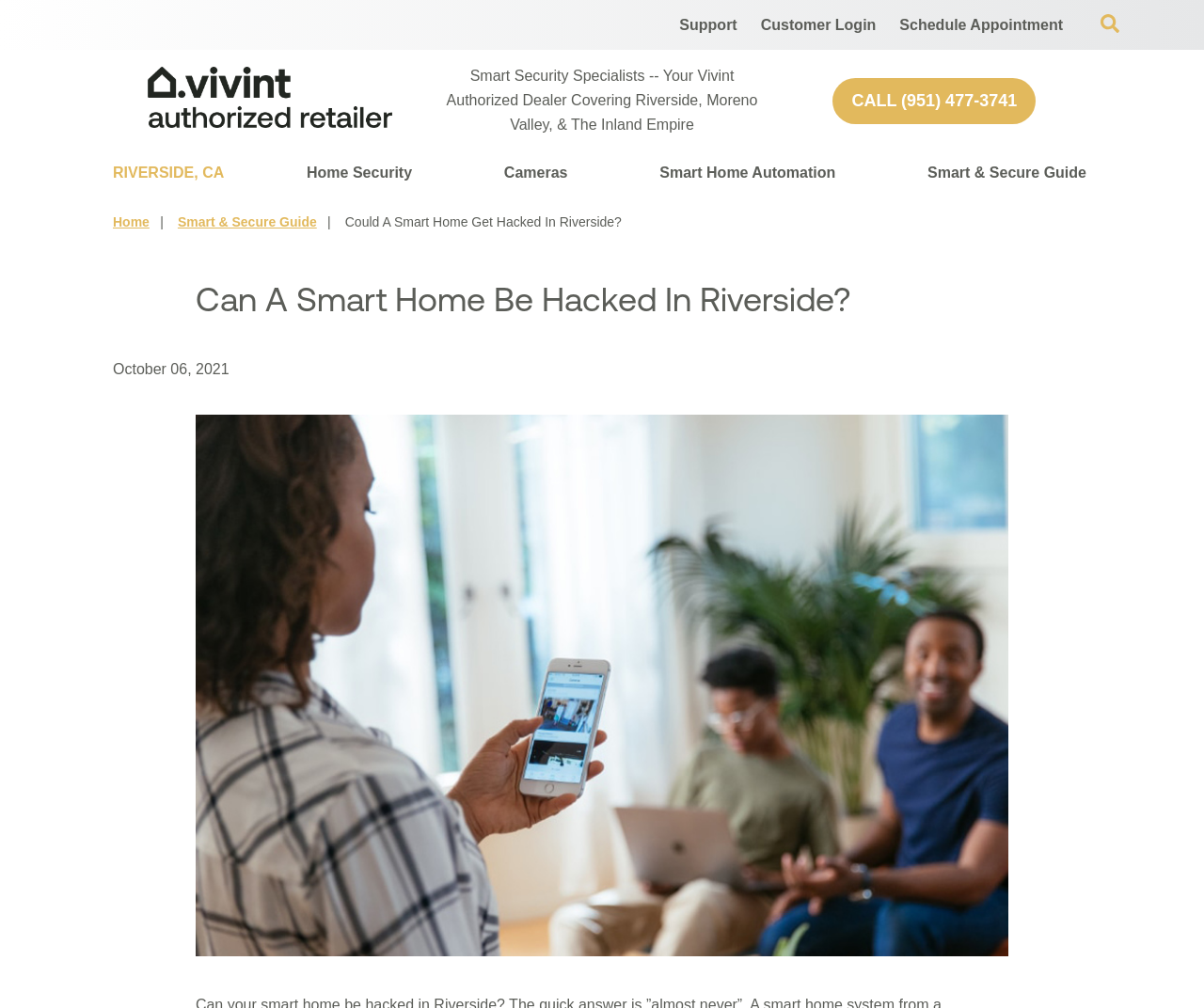Determine the main heading of the webpage and generate its text.

Can A Smart Home Be Hacked In Riverside?